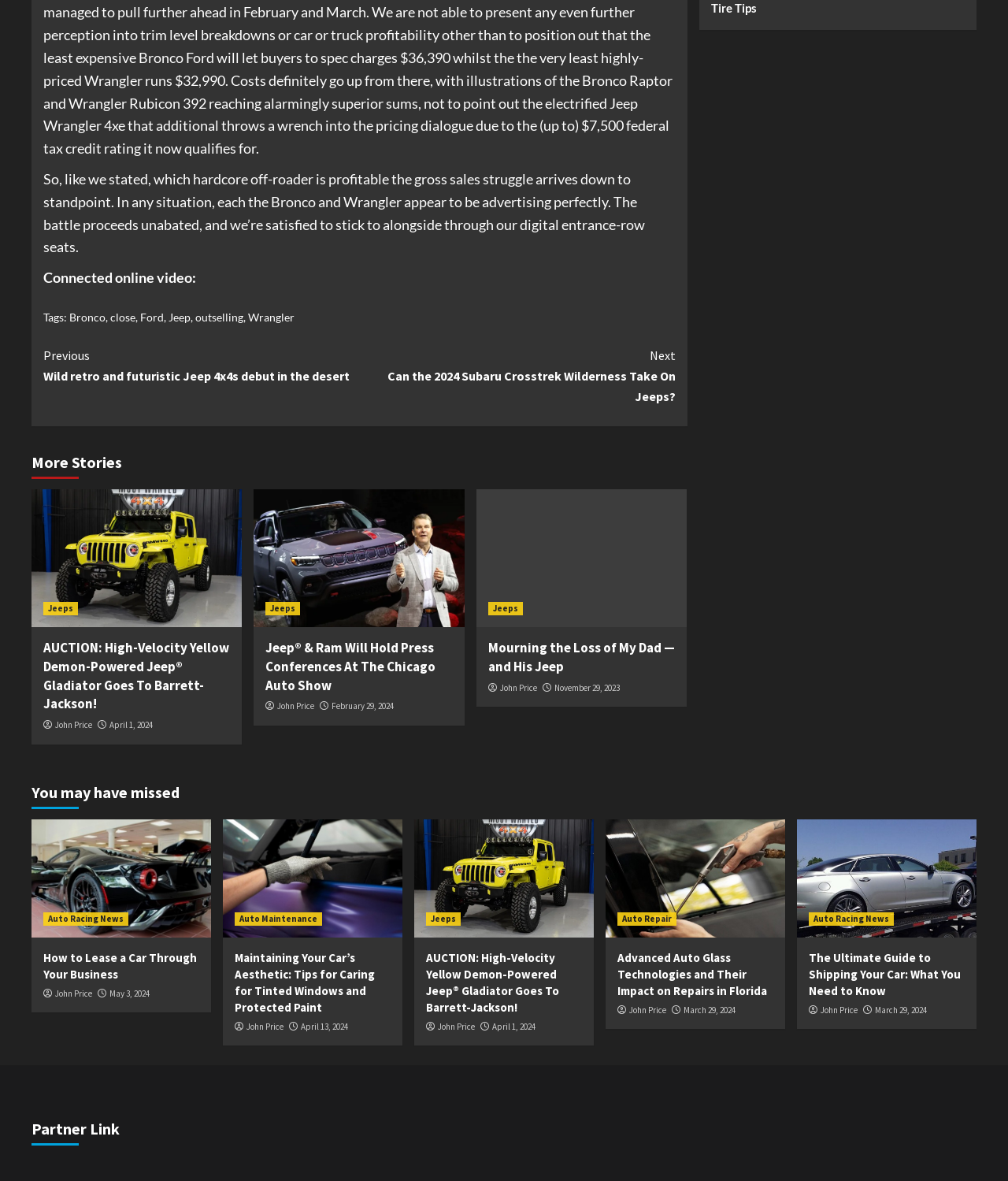Show the bounding box coordinates for the element that needs to be clicked to execute the following instruction: "Check out 'Mourning the Loss of My Dad — and His Jeep'". Provide the coordinates in the form of four float numbers between 0 and 1, i.e., [left, top, right, bottom].

[0.473, 0.414, 0.682, 0.531]